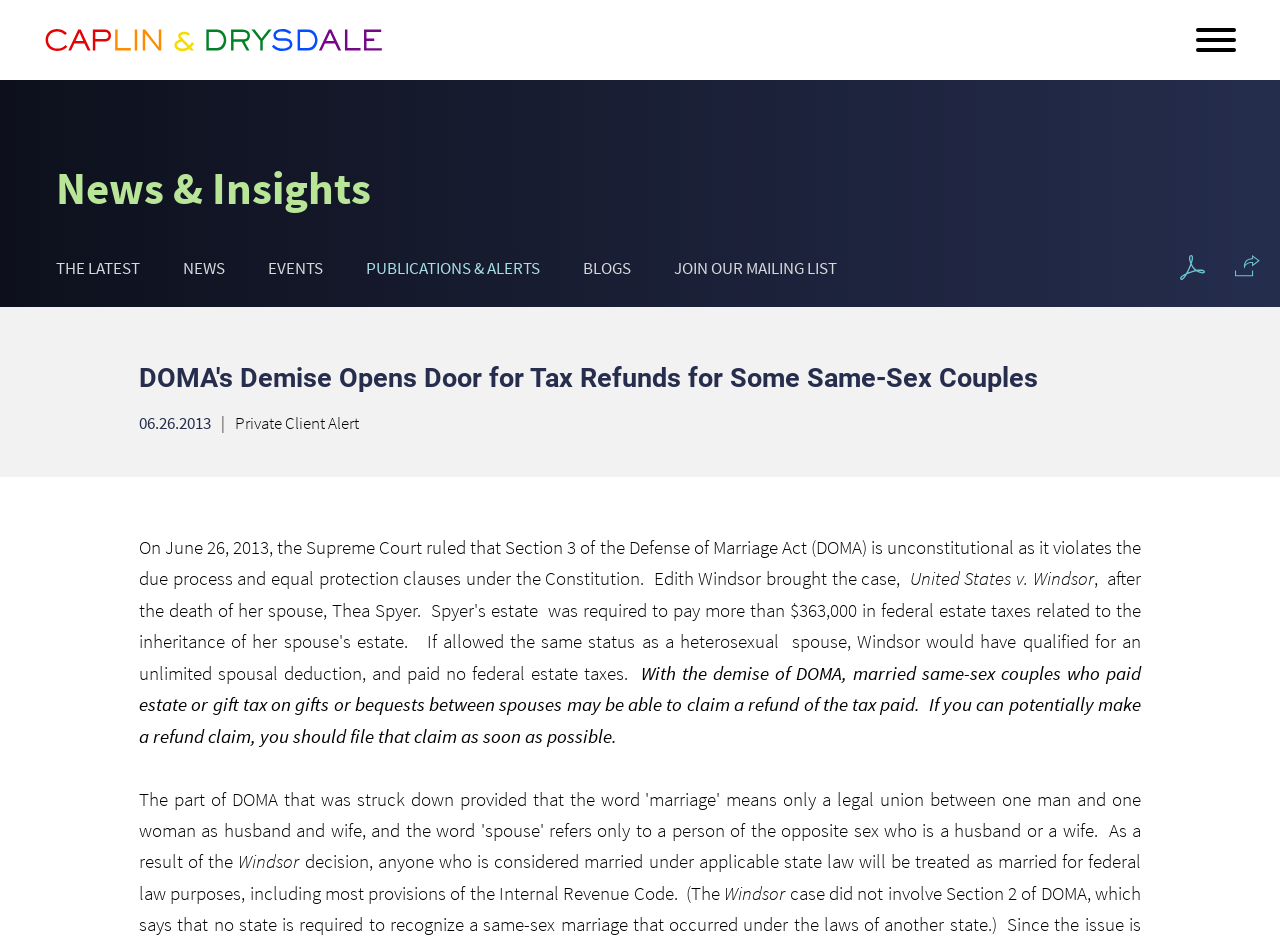Please locate the bounding box coordinates of the element that needs to be clicked to achieve the following instruction: "Click the 'Menu' button". The coordinates should be four float numbers between 0 and 1, i.e., [left, top, right, bottom].

[0.931, 0.028, 0.969, 0.059]